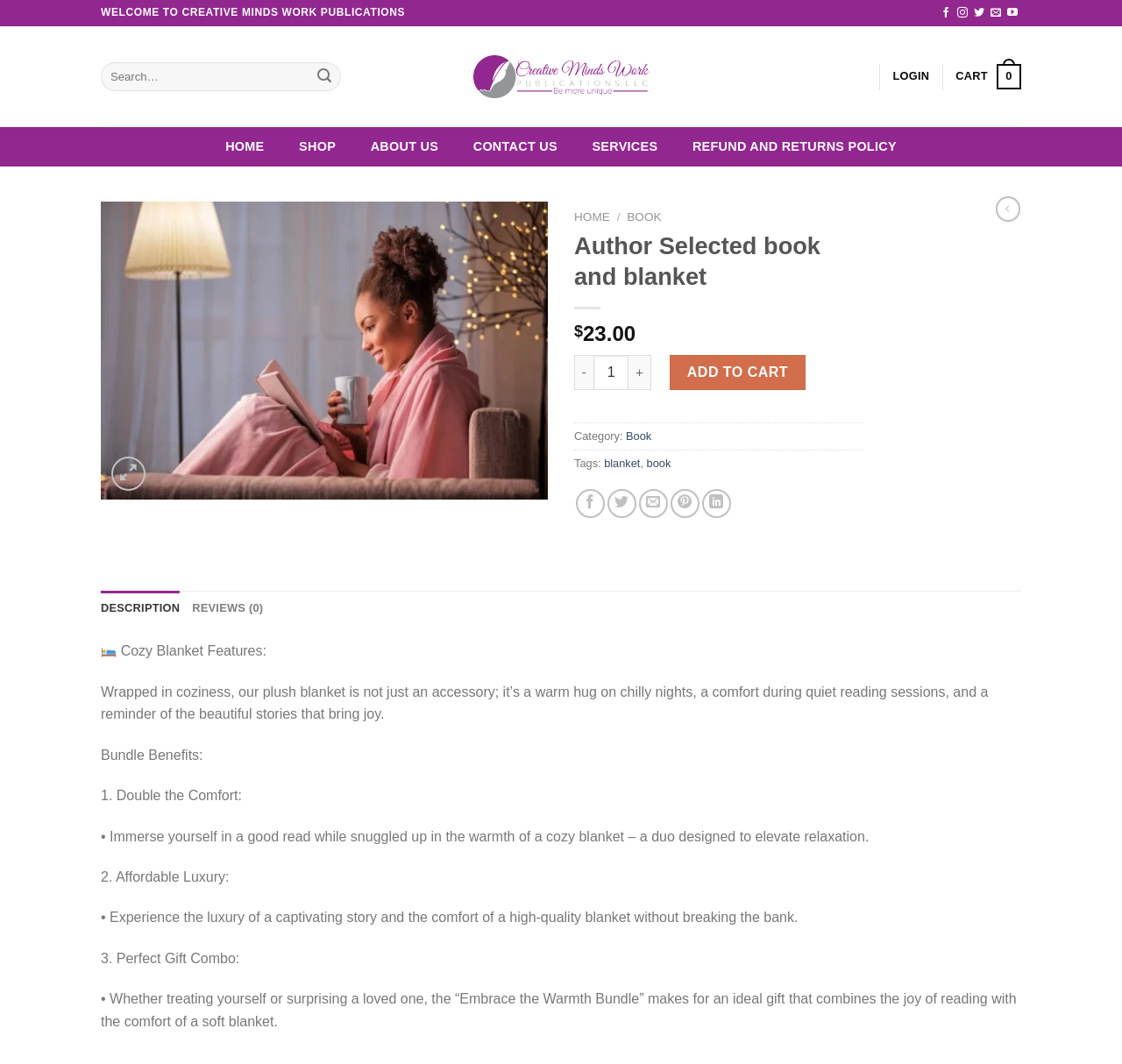Locate the UI element that matches the description Refund and Returns Policy in the webpage screenshot. Return the bounding box coordinates in the format (top-left x, top-left y, bottom-right x, bottom-right y), with values ranging from 0 to 1.

[0.609, 0.119, 0.808, 0.157]